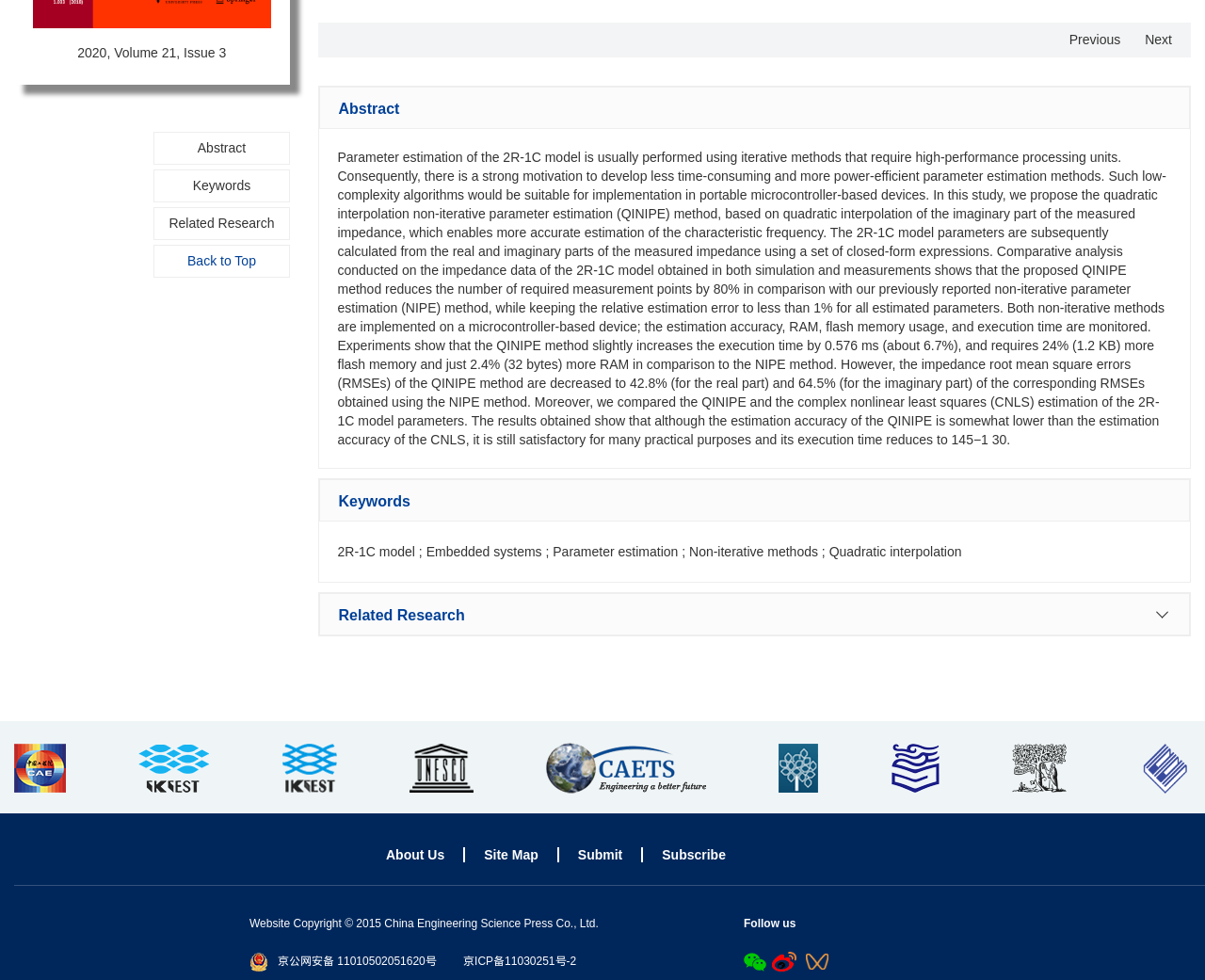Given the description of the UI element: "Back to Top", predict the bounding box coordinates in the form of [left, top, right, bottom], with each value being a float between 0 and 1.

[0.128, 0.25, 0.24, 0.283]